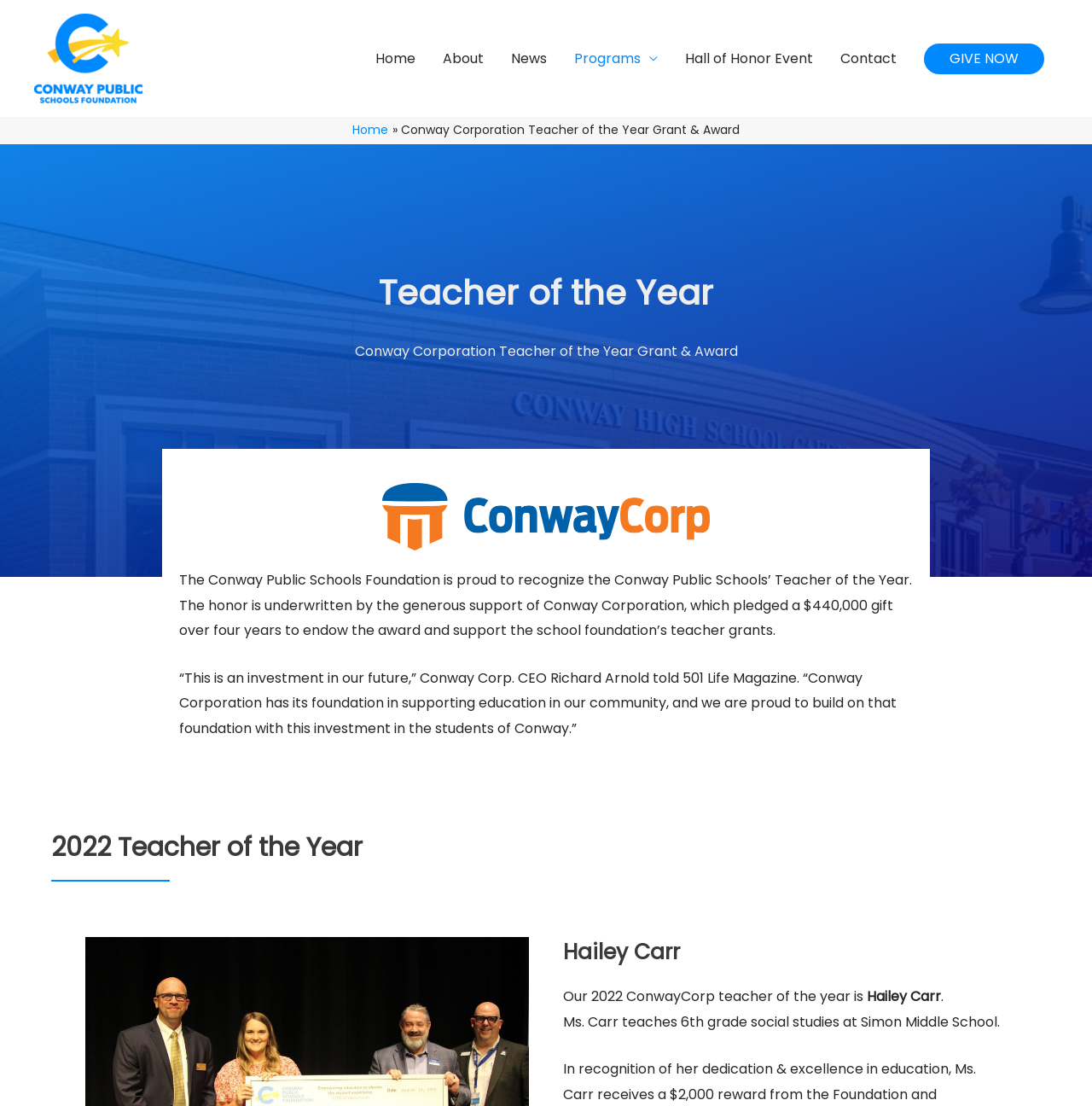Utilize the details in the image to give a detailed response to the question: What is the amount of the gift pledged by Conway Corporation?

The webpage mentions that Conway Corporation pledged a $440,000 gift over four years to endow the award and support the school foundation’s teacher grants.